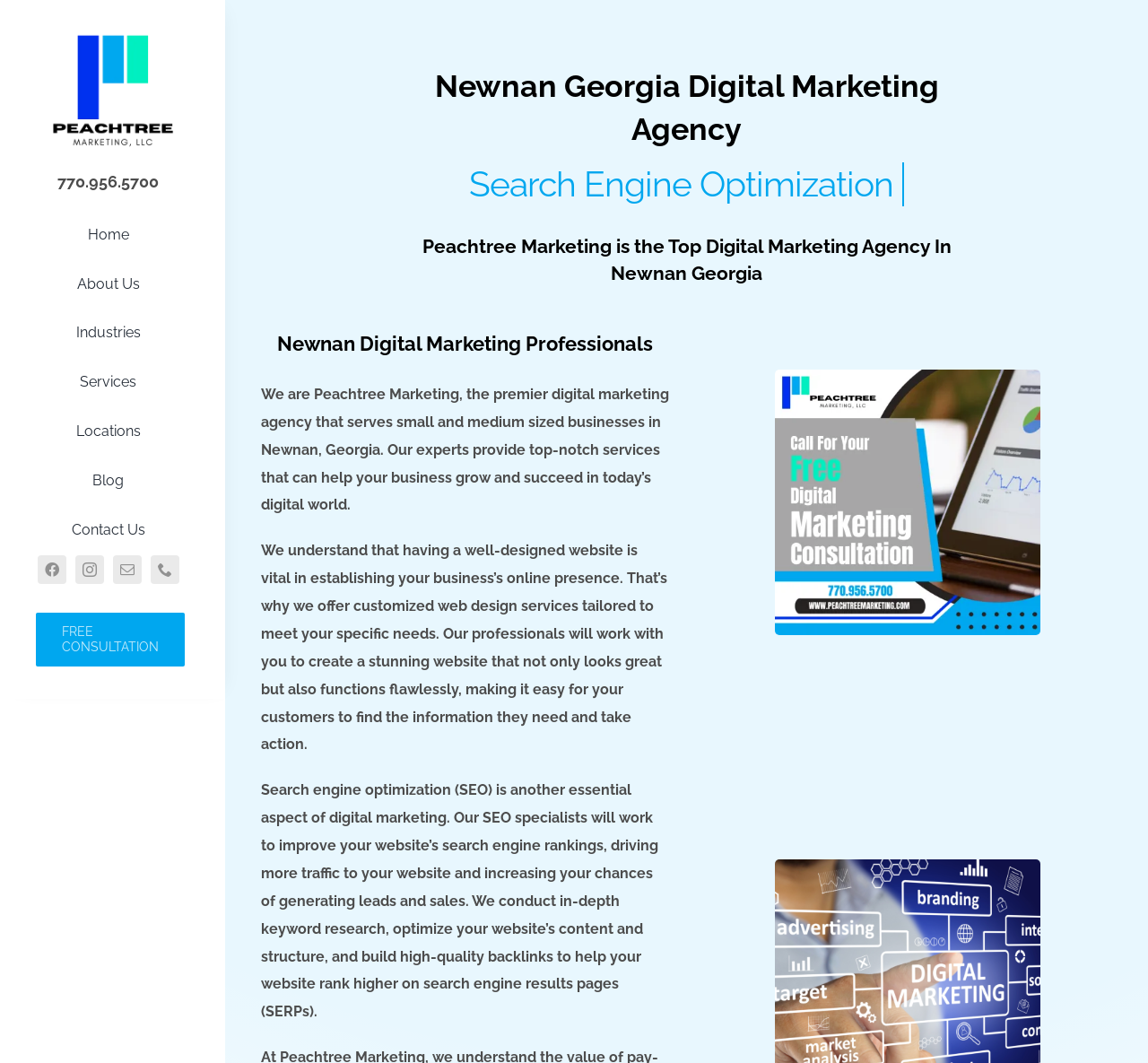Give a concise answer using only one word or phrase for this question:
What is the name of the agency?

Peachtree Marketing